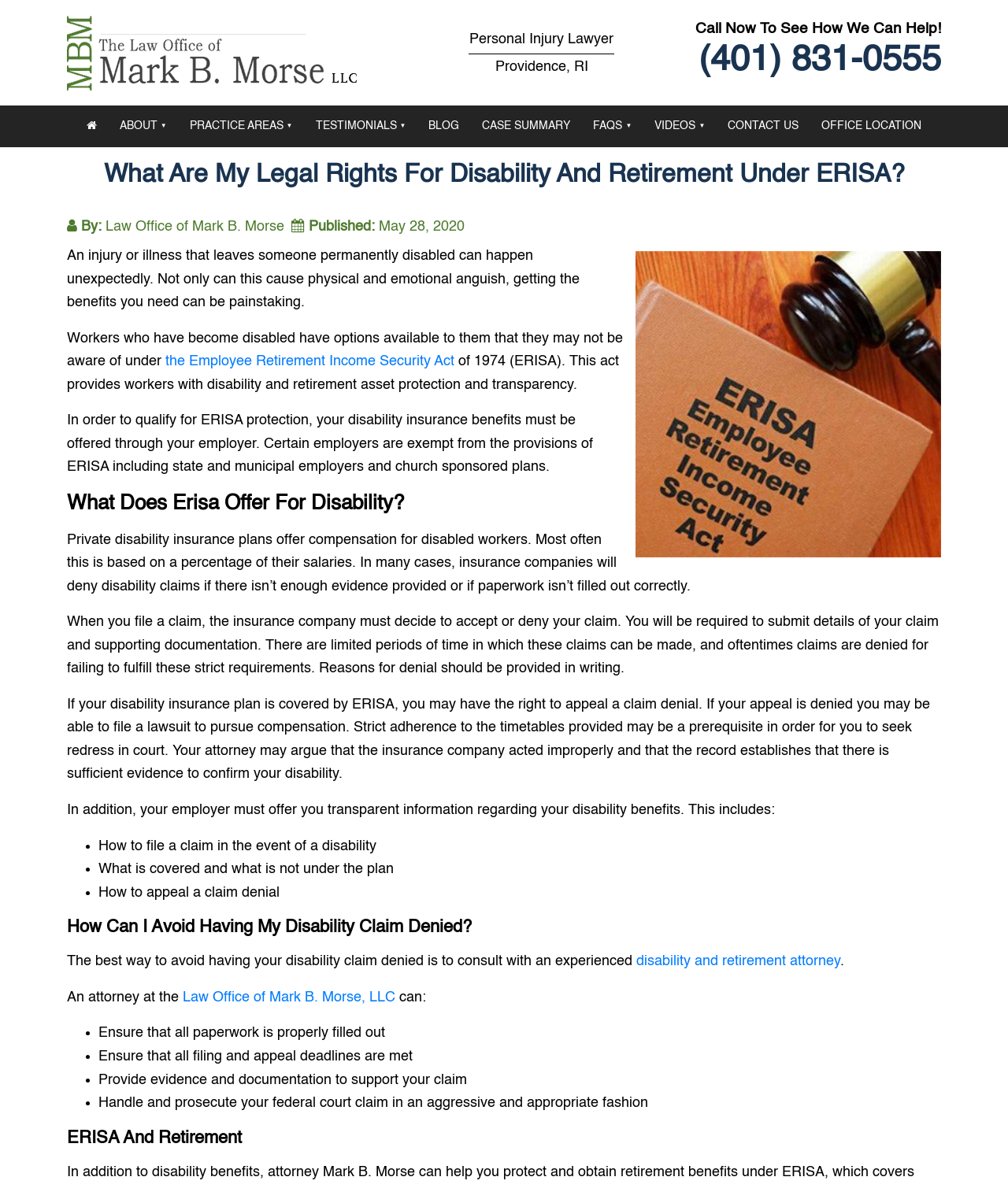Show the bounding box coordinates of the element that should be clicked to complete the task: "Navigate to the 'ABOUT' page".

[0.109, 0.089, 0.175, 0.124]